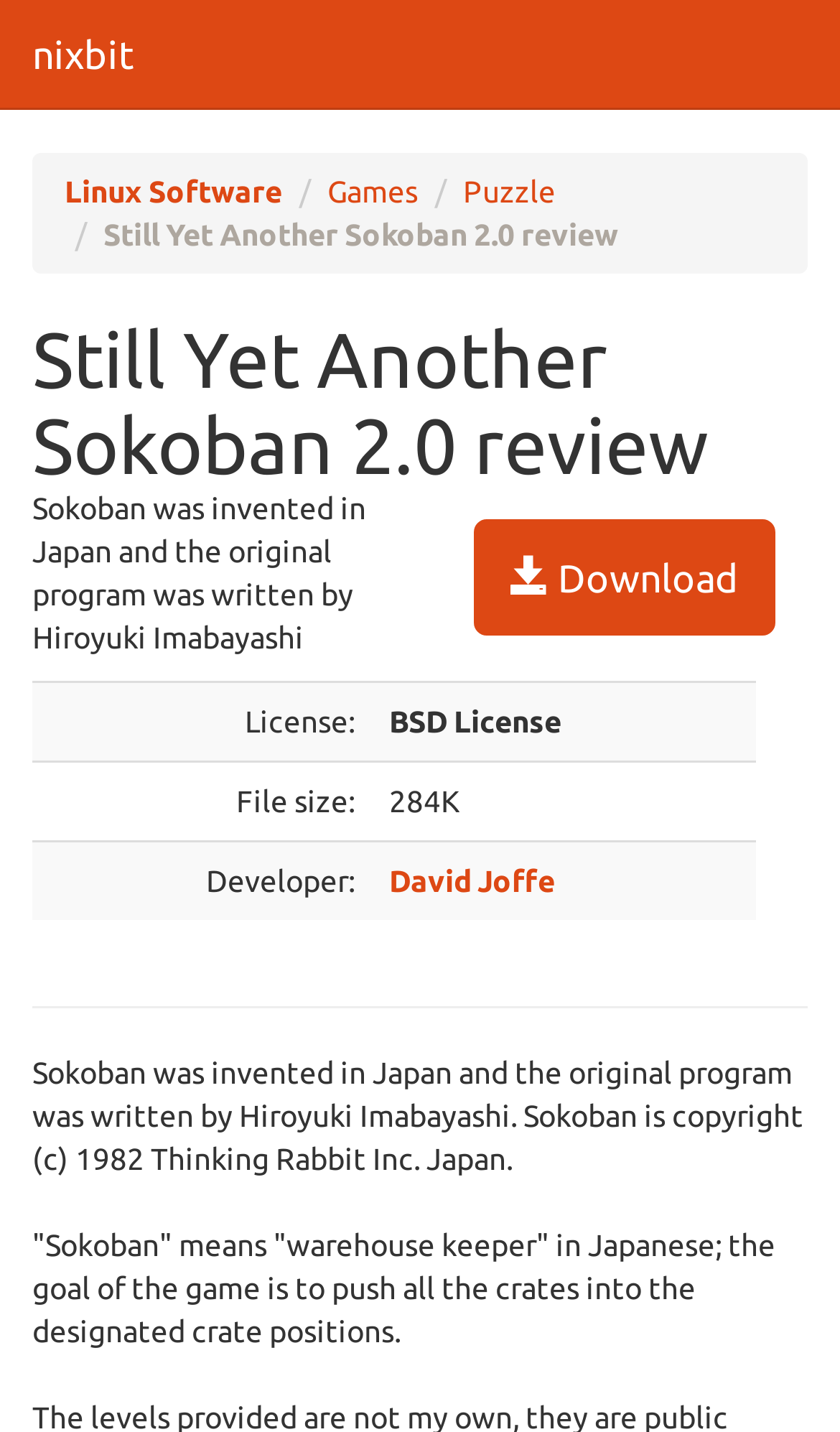What is the file size of Still Yet Another Sokoban 2.0?
Please use the image to provide an in-depth answer to the question.

I found the answer by looking at the table with details about the game, where it says 'File size:' and the corresponding value is '284K'.